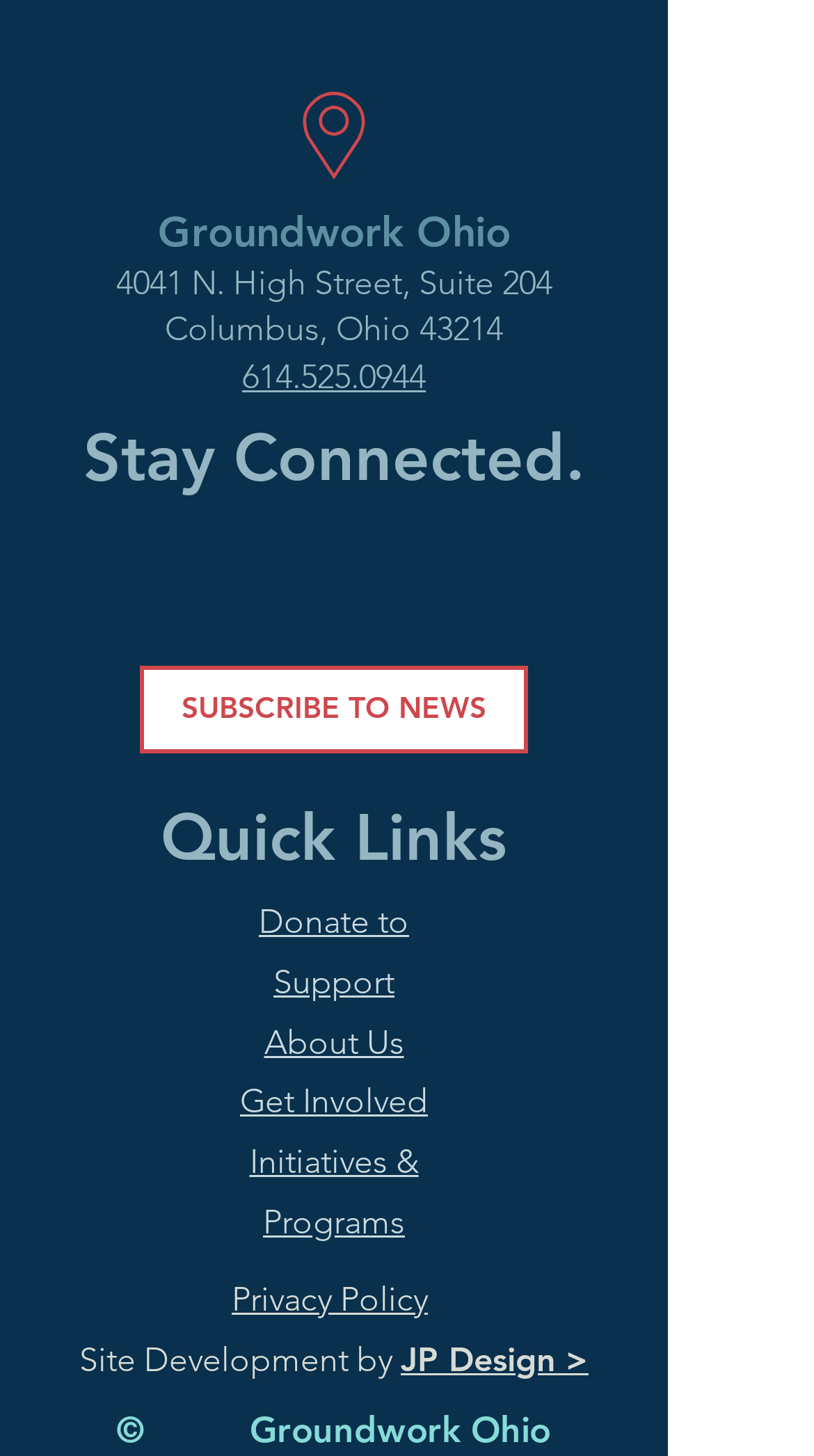Could you find the bounding box coordinates of the clickable area to complete this instruction: "Visit Facebook page"?

[0.09, 0.355, 0.223, 0.43]